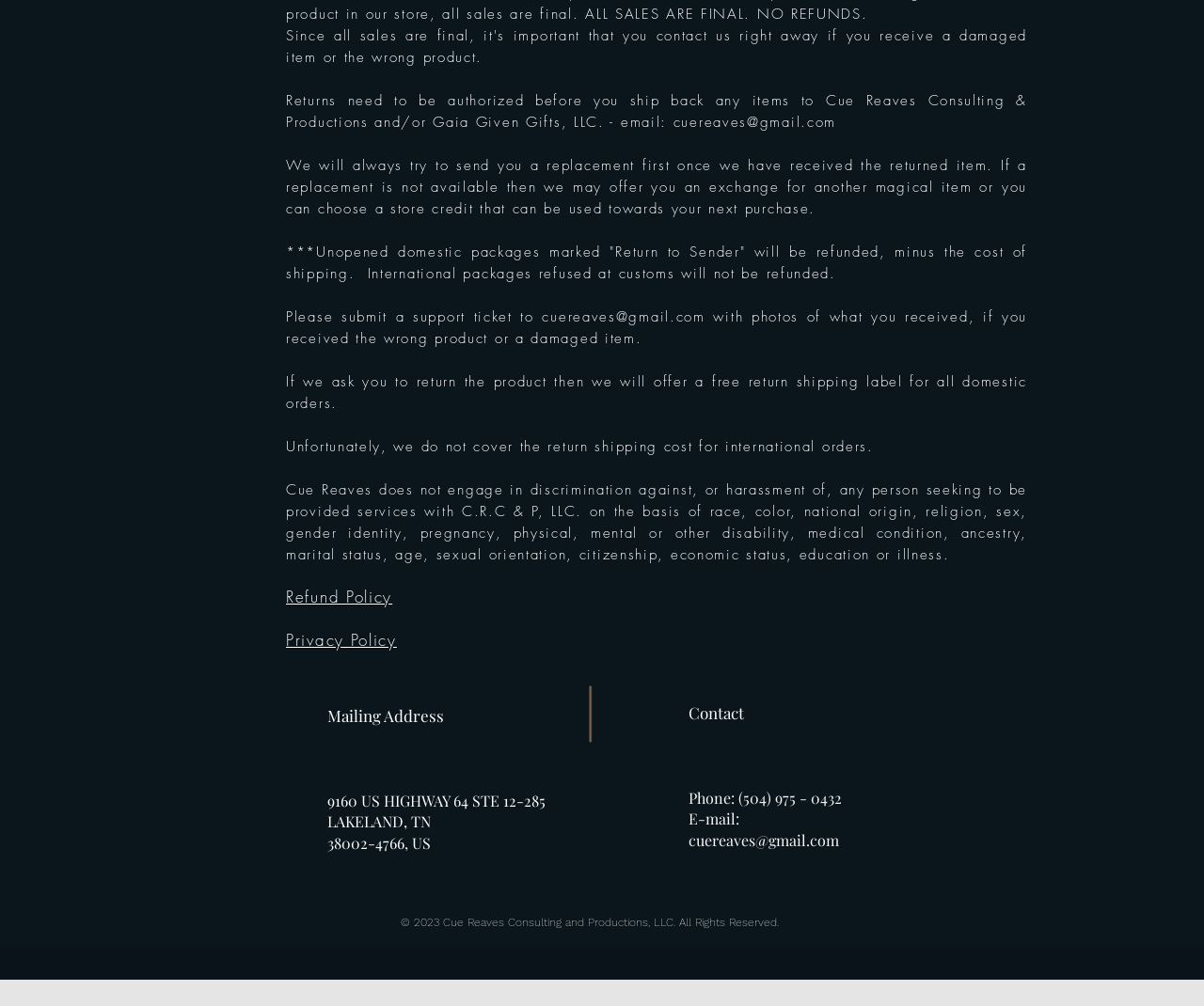Locate the bounding box coordinates of the element I should click to achieve the following instruction: "Call (504) 975 - 0432".

[0.572, 0.783, 0.699, 0.803]